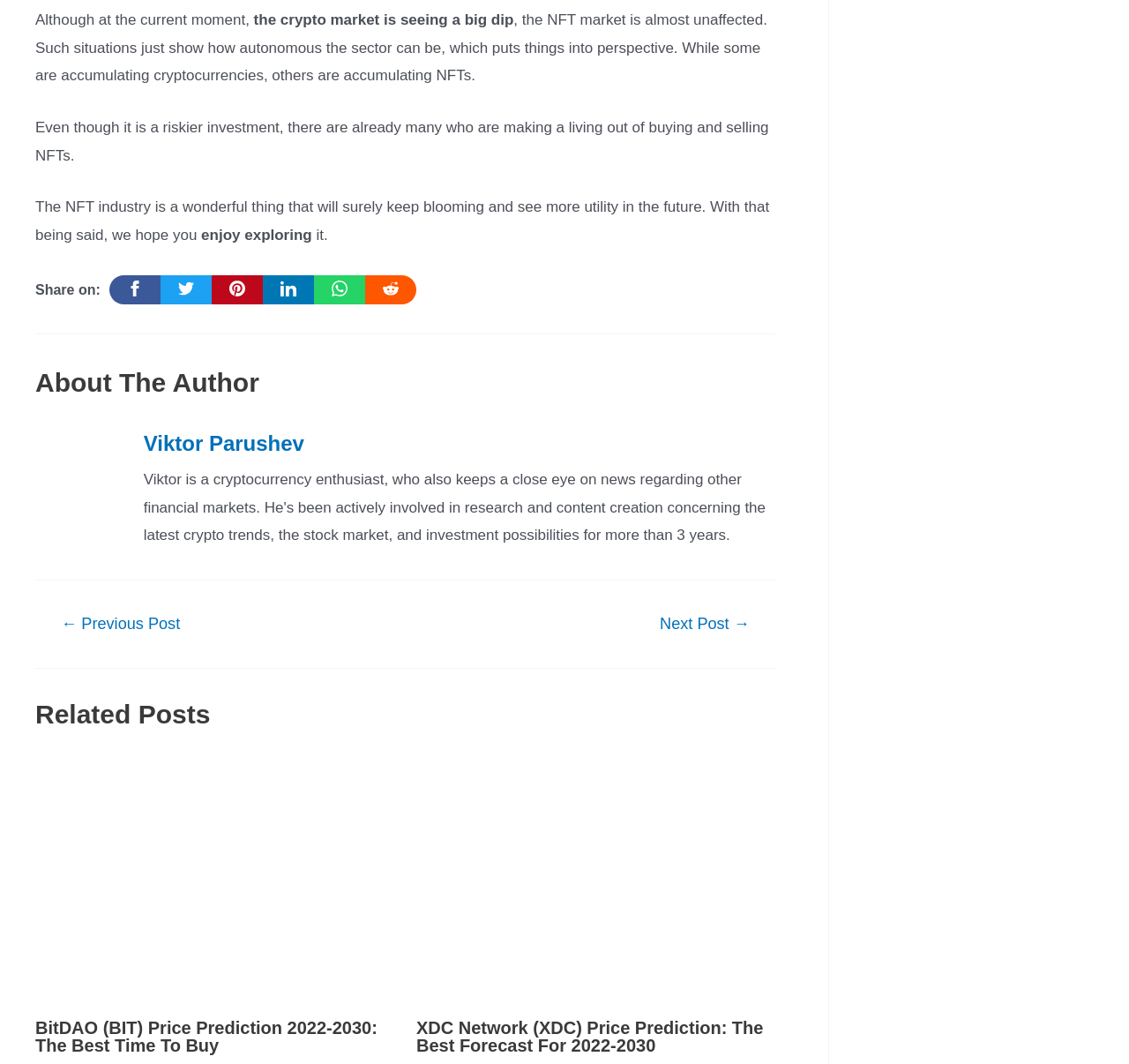What is the topic of the related post 'BitDAO Price Prediction'?
Based on the screenshot, respond with a single word or phrase.

BitDAO (BIT) Price Prediction 2022-2030